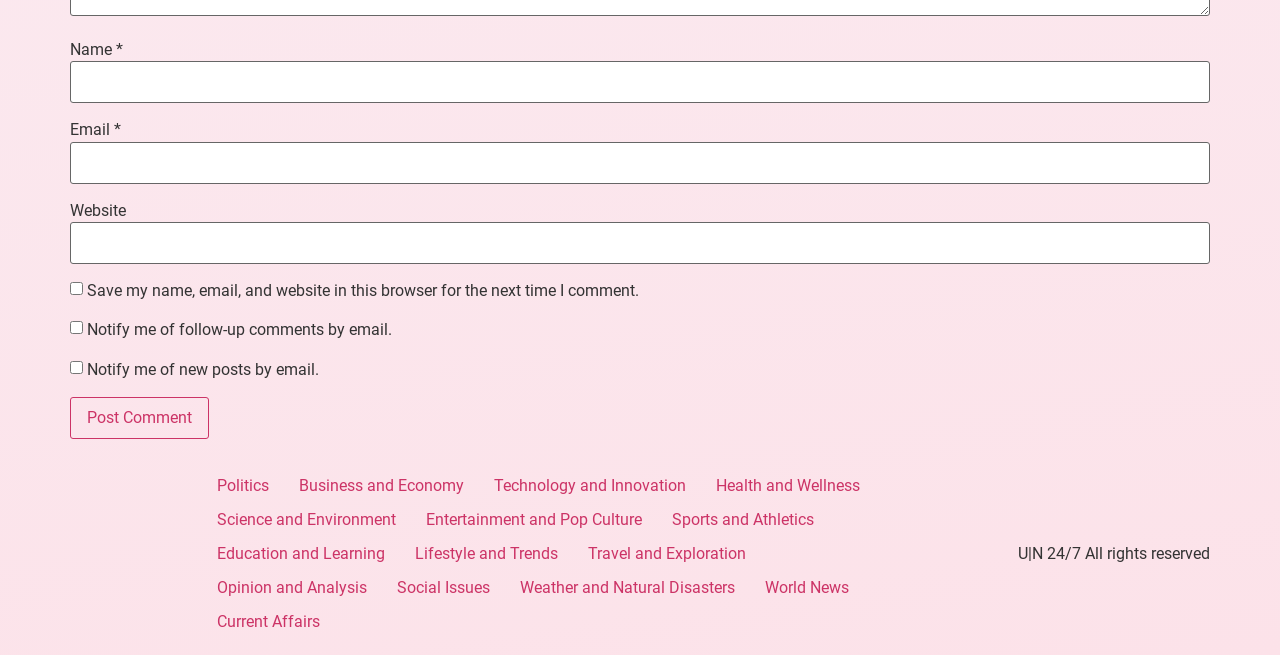What categories of topics are available on this website?
Using the image, give a concise answer in the form of a single word or short phrase.

Politics, Business, Technology, etc.